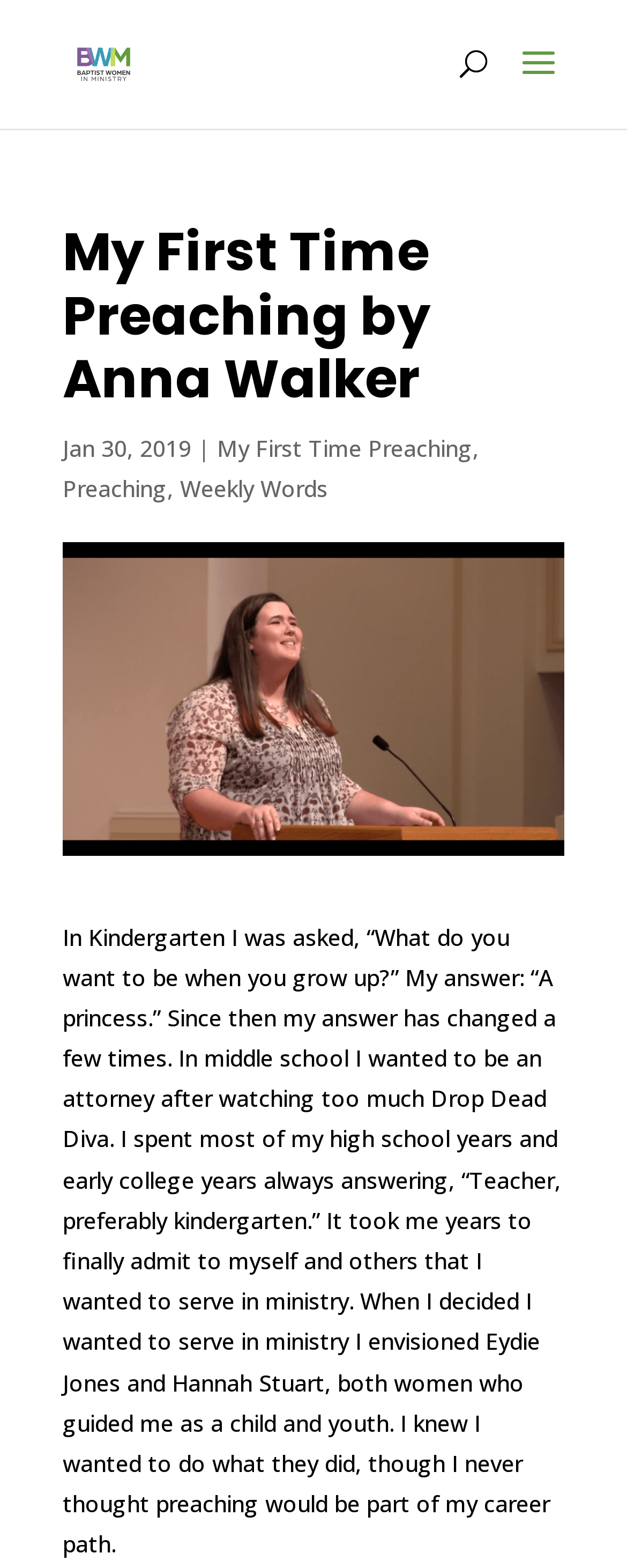What is the name of the website?
Please provide a single word or phrase based on the screenshot.

Baptist Women in Ministry